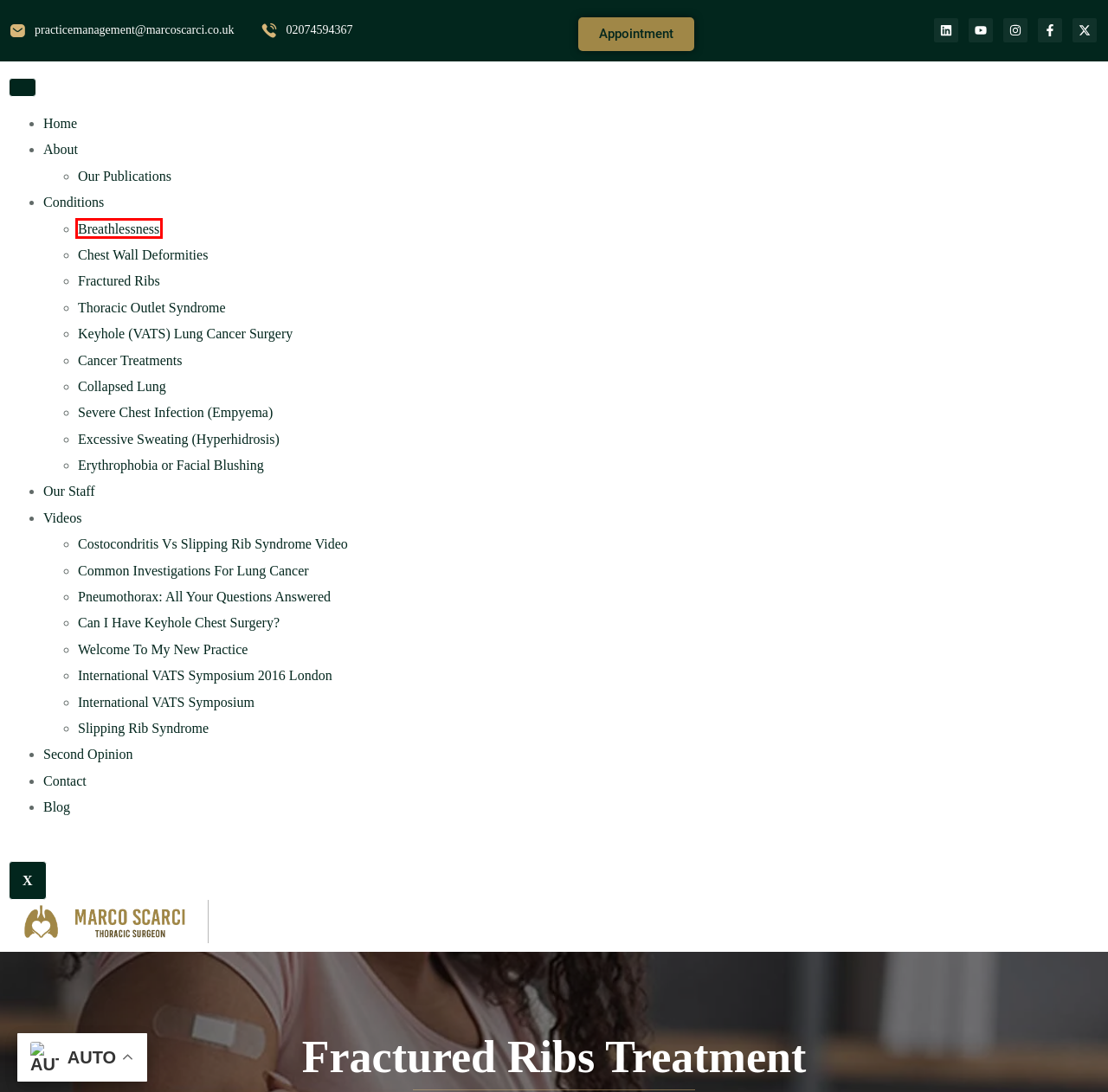Using the screenshot of a webpage with a red bounding box, pick the webpage description that most accurately represents the new webpage after the element inside the red box is clicked. Here are the candidates:
A. Costocondritis vs slipping rib syndrome - Video 1 | Dr. Marco Scarci
B. London-based Consultant Thoracic Surgeon | Marco Scarci (MD FRCS (Eng) FCCP, FACS, FEBTS)
C. Breathlessness Treatment | Thoracic Surgeon | Marco Scarci | Dr. Marco Scarci
D. Cancer Treatments | Thoracic Surgeon | Marco Scarci | Dr. Marco Scarci
E. Pneumothorax: all your questions answered. - Video 3 | Dr. Marco Scarci
F. Blog | London-based Consultant Thoracic Surgeon | Marco Scarci (MD FRCS (Eng) FCCP, FACS, FEBTS)
G. Our Staff | Dr. Marco Scarci
H. Second Opinion | Dr. Marco Scarci

C